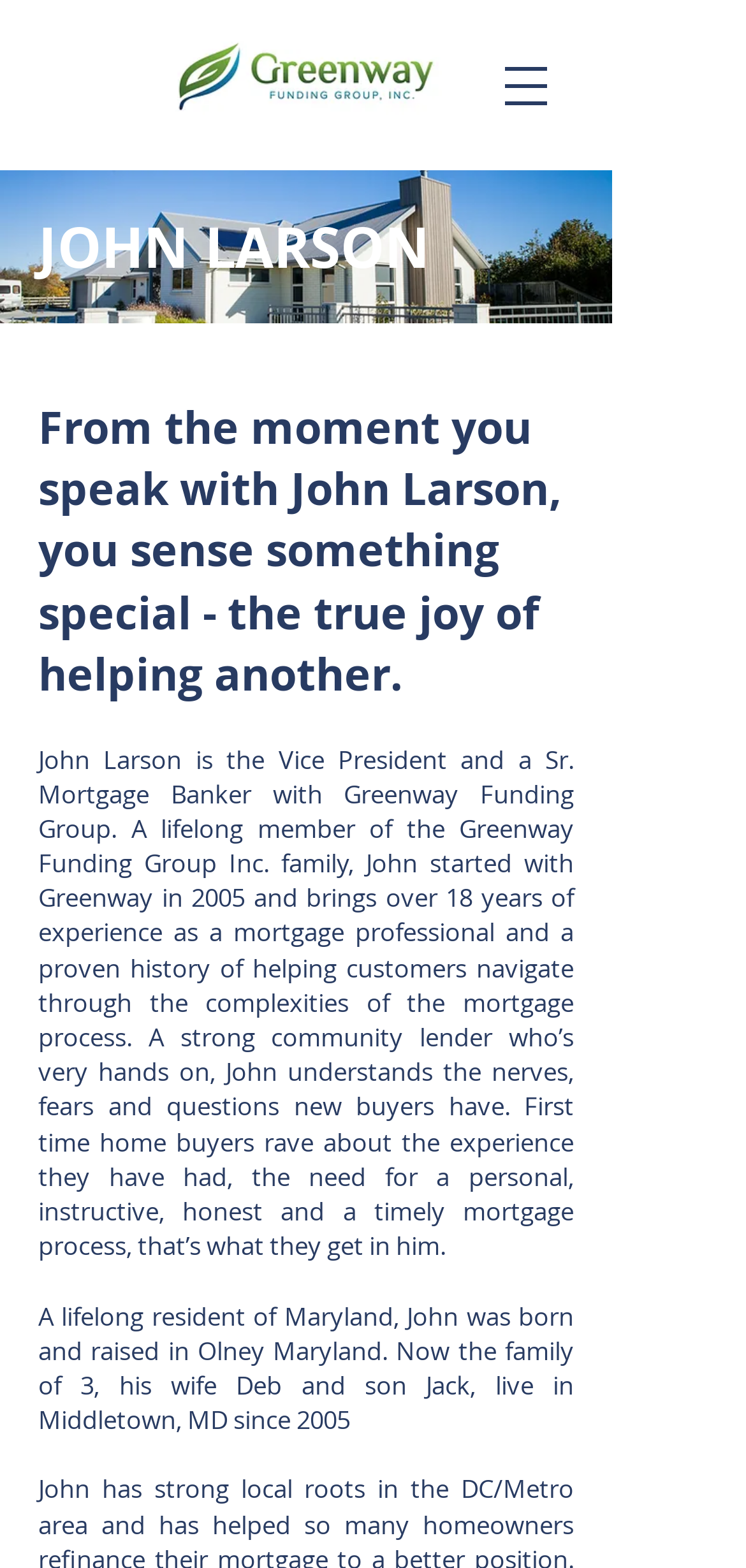How many years of experience does John Larson have as a mortgage professional?
Carefully analyze the image and provide a detailed answer to the question.

According to the webpage, John Larson brings over 18 years of experience as a mortgage professional, as stated in the text 'John started with Greenway in 2005 and brings over 18 years of experience as a mortgage professional and a proven history of helping customers navigate through the complexities of the mortgage process.'